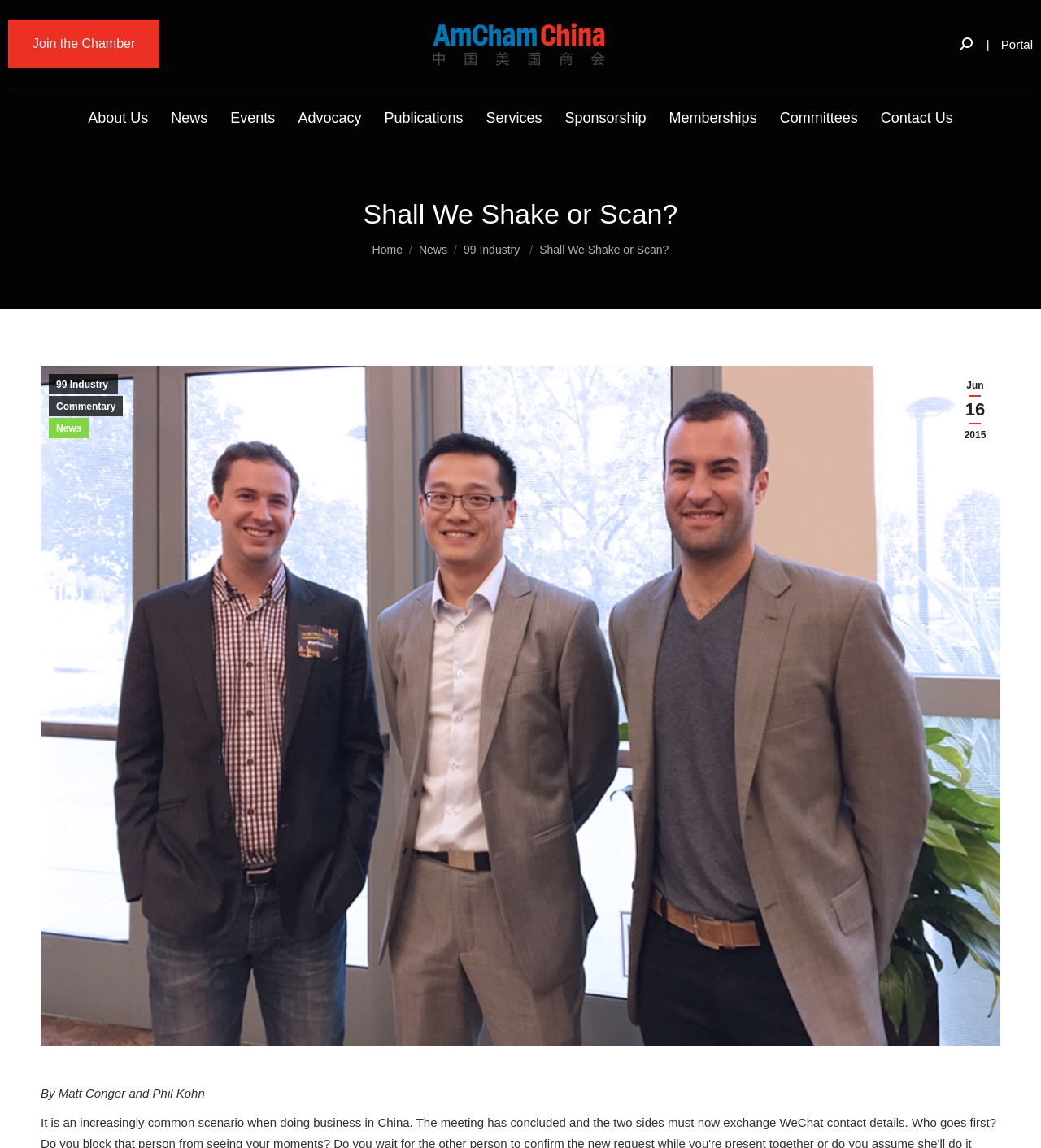What is the purpose of the 'Join the Chamber' link?
Based on the visual content, answer with a single word or a brief phrase.

To join the chamber